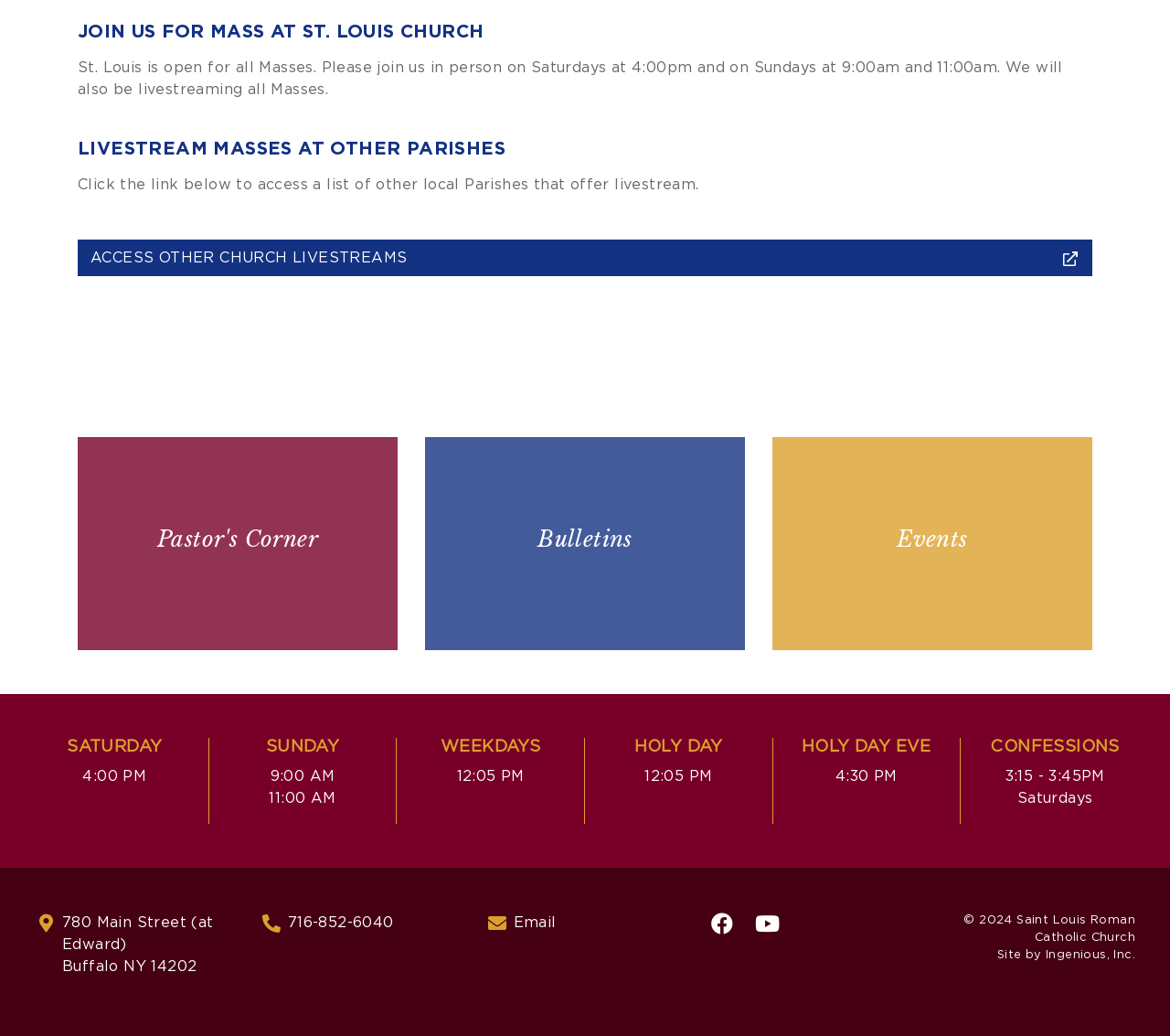Determine the bounding box coordinates for the region that must be clicked to execute the following instruction: "Check events".

[0.66, 0.422, 0.934, 0.628]